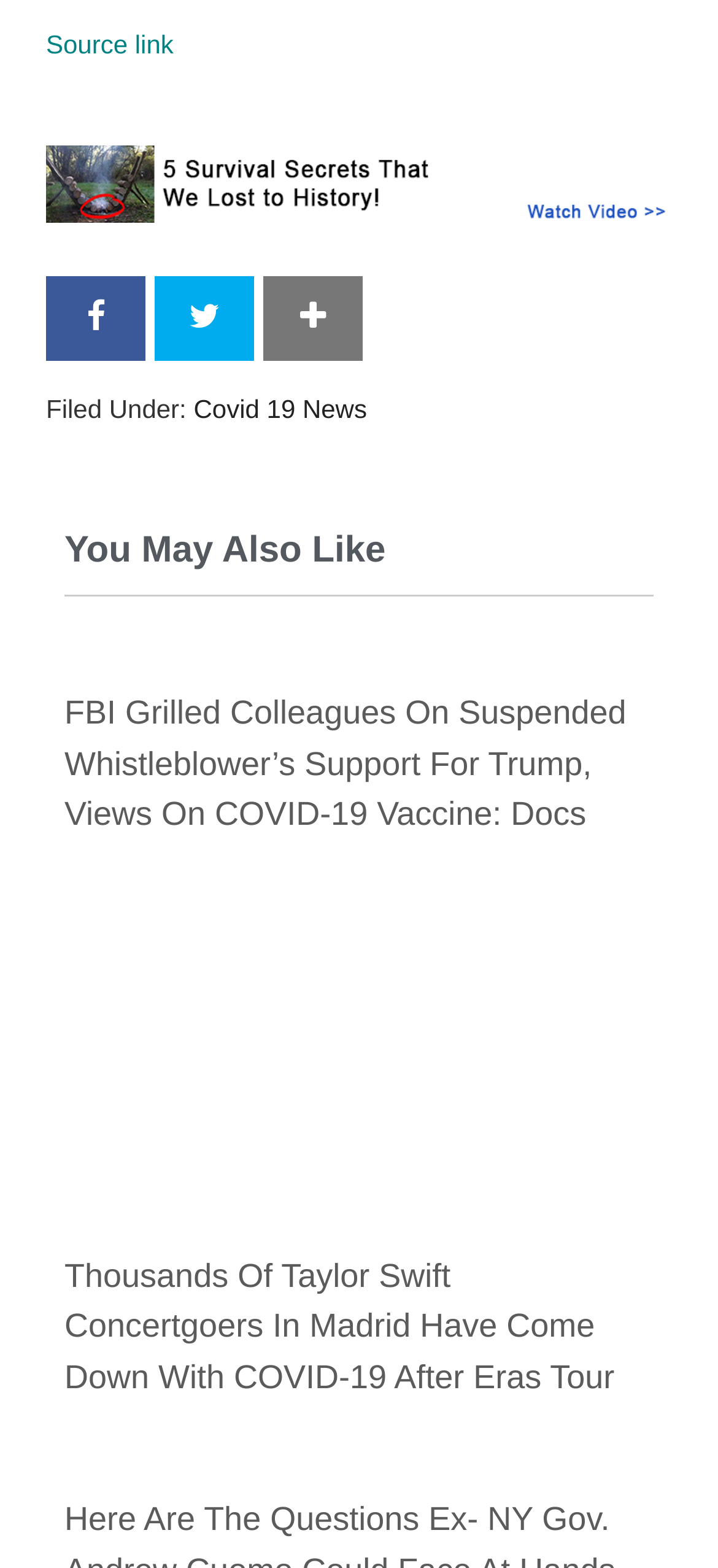Please specify the bounding box coordinates for the clickable region that will help you carry out the instruction: "Read the article 'FBI Grilled Colleagues On Suspended Whistleblower’s Support For Trump, Views On COVID-19 Vaccine: Docs'".

[0.09, 0.443, 0.872, 0.531]